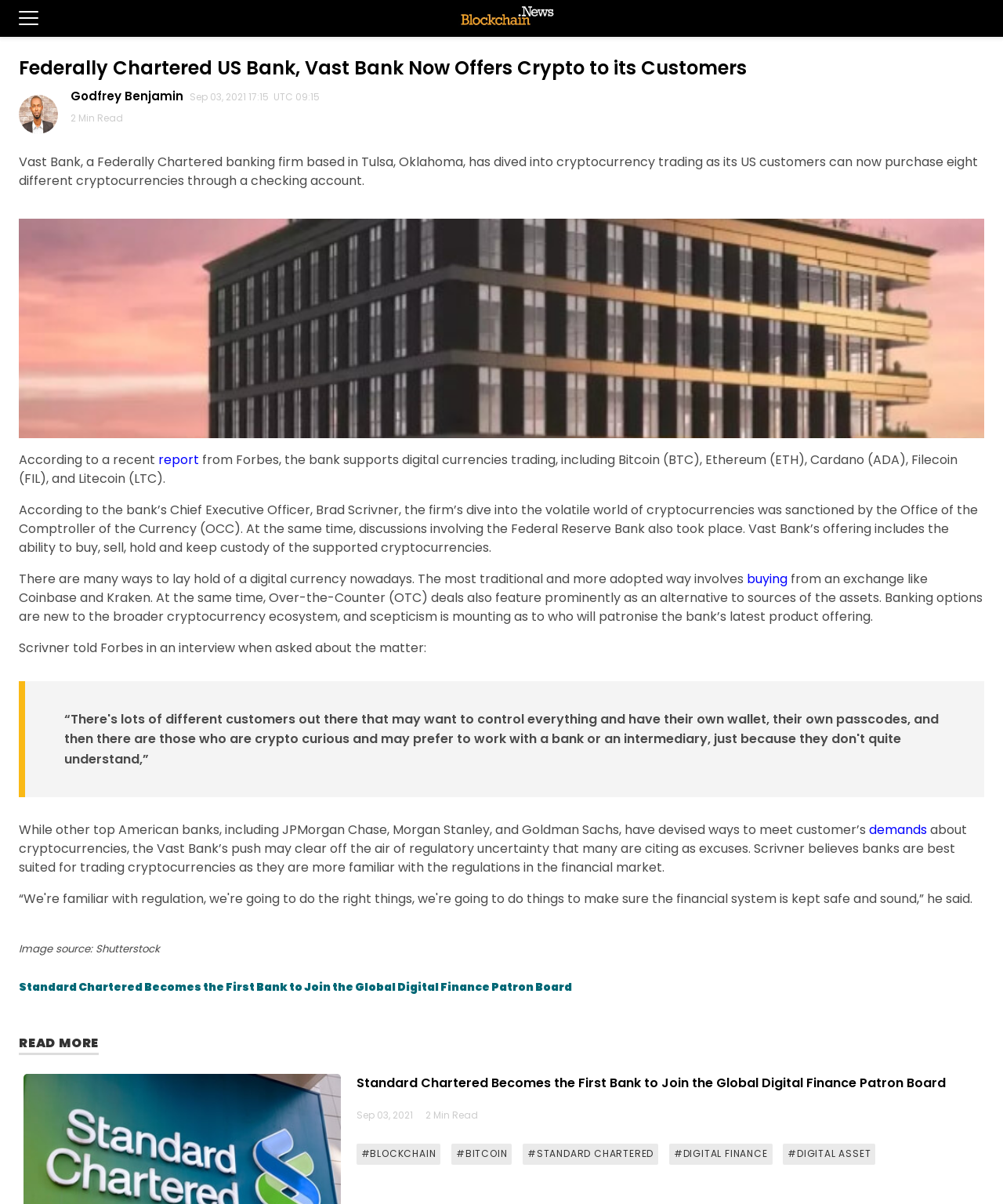Find the bounding box coordinates of the clickable element required to execute the following instruction: "Read more about Standard Chartered joining the Global Digital Finance Patron Board". Provide the coordinates as four float numbers between 0 and 1, i.e., [left, top, right, bottom].

[0.355, 0.892, 0.943, 0.907]